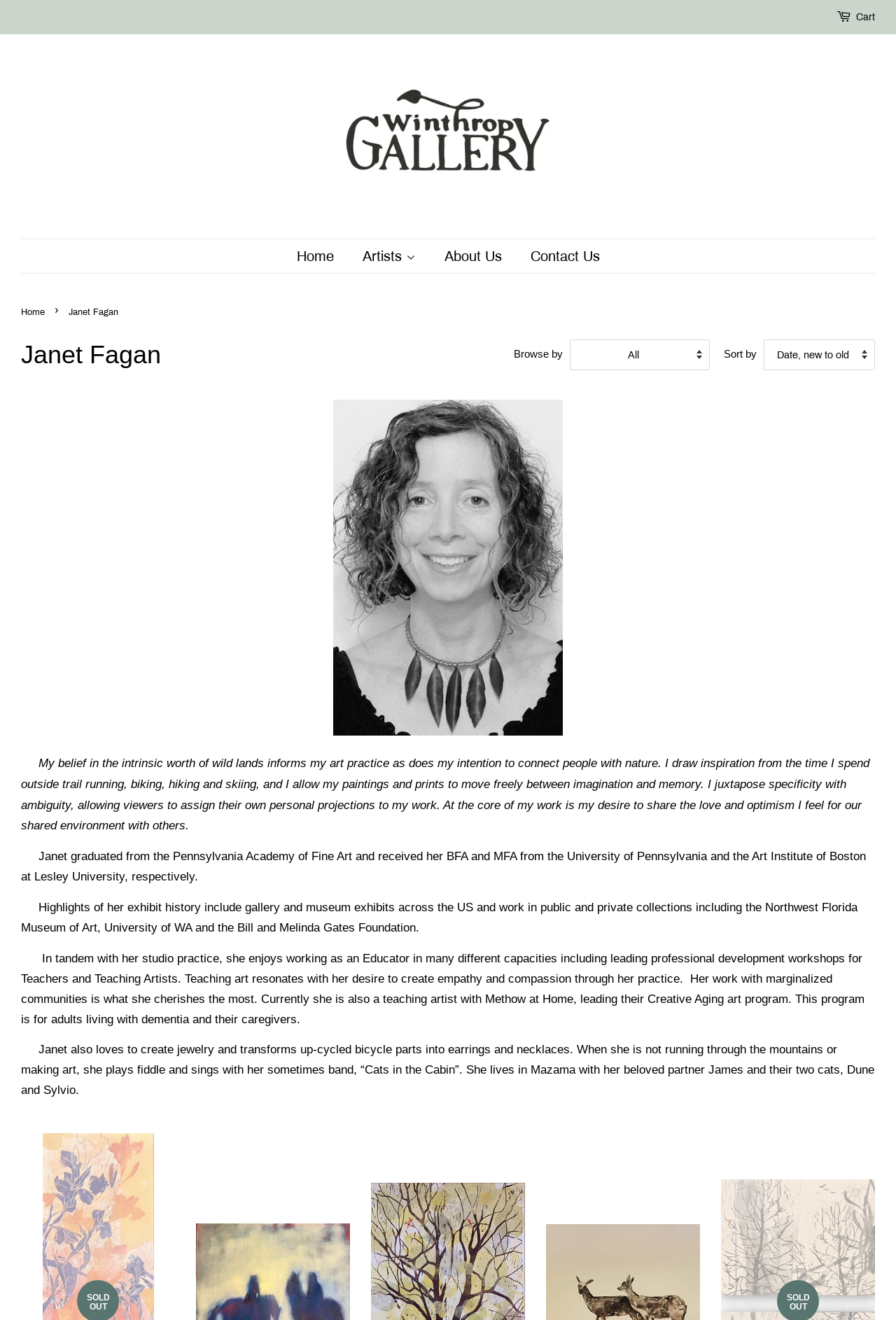Illustrate the webpage thoroughly, mentioning all important details.

This webpage is about Janet Fagan, an artist, and is part of the Winthrop Gallery website. At the top, there are three horizontal sections. The first section contains two links, "Cart" and another link with no text. The second section has a logo of Winthrop Gallery, which is an image, and a link "Home" on the left, followed by a menu with links to various artists, including Janet Fagan. The third section has a navigation bar with breadcrumbs, showing the current page as "Janet Fagan" under "Home".

Below these sections, there is a header with the title "Janet Fagan" and two dropdown menus, "Browse by" and "Sort by", on the right. The main content of the page is a series of paragraphs describing Janet Fagan's art practice, background, and interests. The text explains her inspiration from nature, her artistic style, and her educational background. It also mentions her exhibit history, her work as an educator, and her hobbies, including creating jewelry and playing music.

The paragraphs are arranged vertically, with a separator line at the bottom of the page. There are no images on the page apart from the Winthrop Gallery logo. The overall layout is organized, with clear headings and concise text, making it easy to read and navigate.